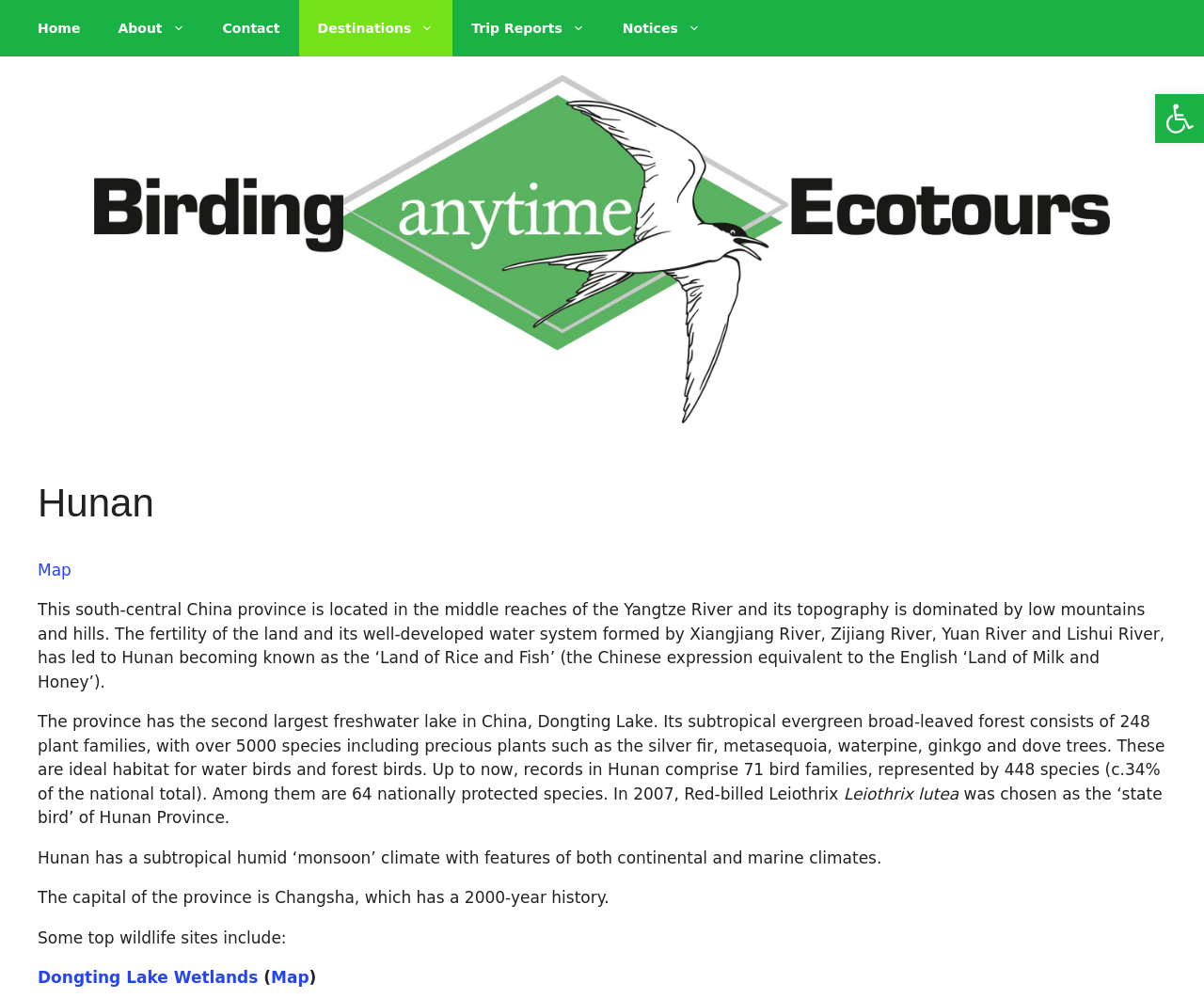Predict the bounding box coordinates of the area that should be clicked to accomplish the following instruction: "View the 'Map'". The bounding box coordinates should consist of four float numbers between 0 and 1, i.e., [left, top, right, bottom].

[0.031, 0.561, 0.059, 0.58]